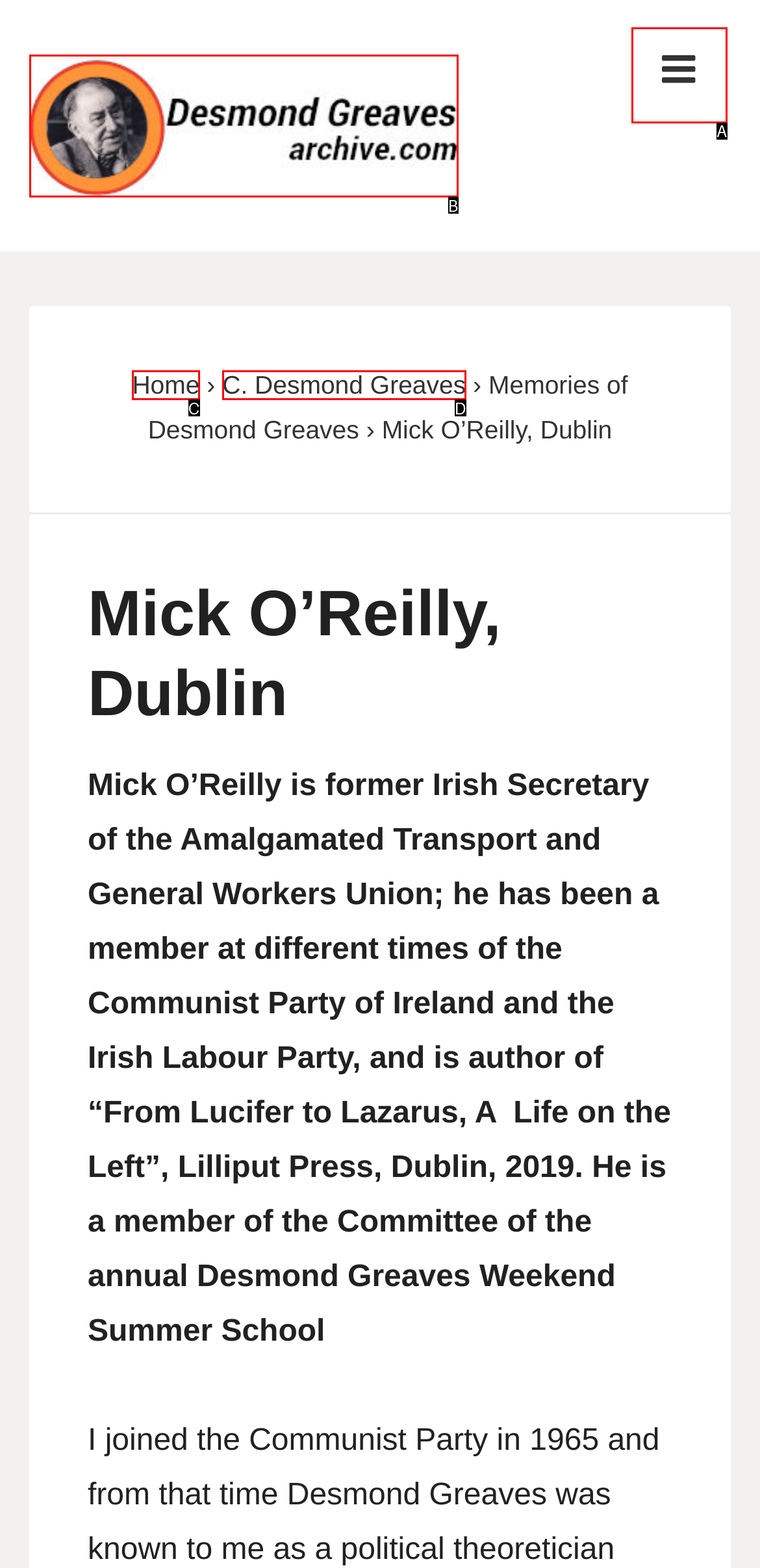Determine the UI element that matches the description: C. Desmond Greaves
Answer with the letter from the given choices.

D